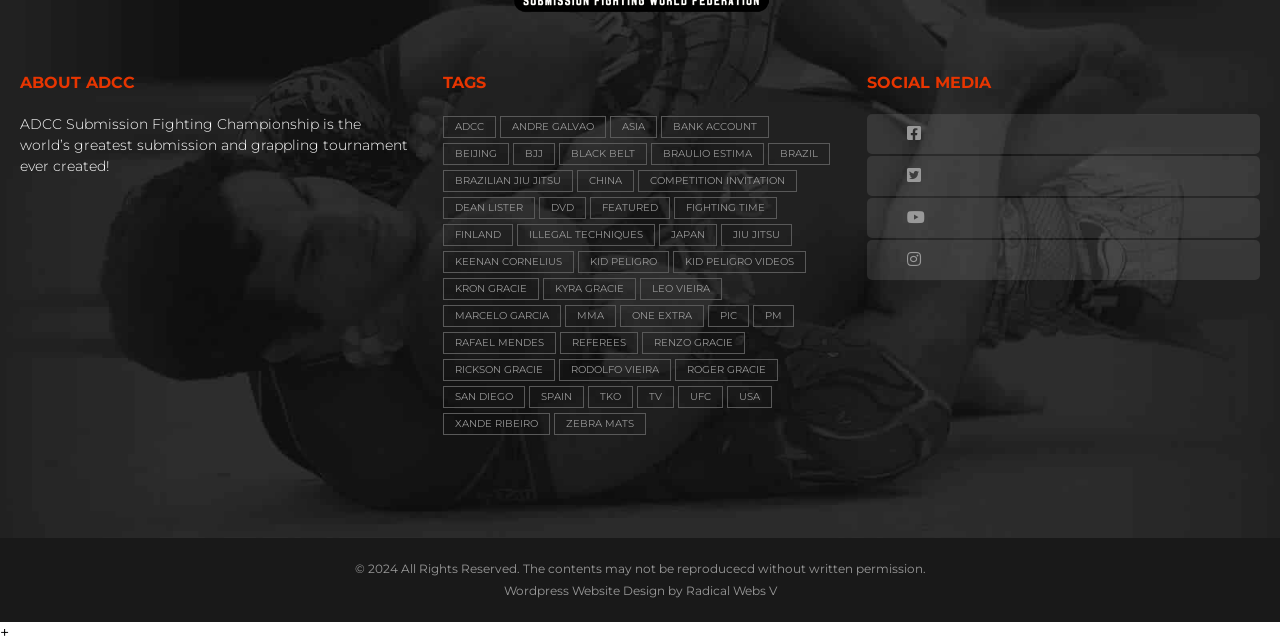How many items are related to Jiu Jitsu?
Answer the question using a single word or phrase, according to the image.

19